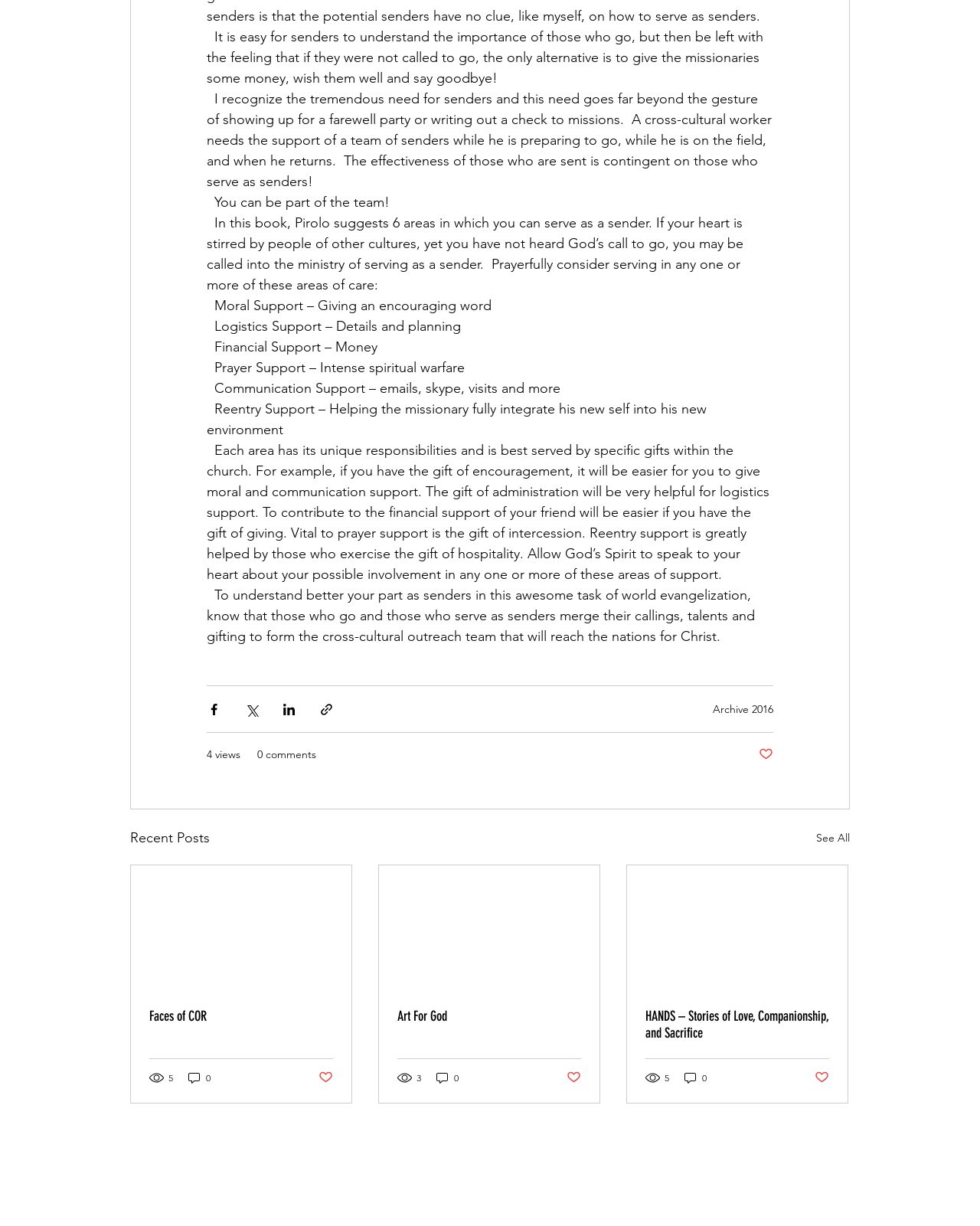Identify the bounding box coordinates of the clickable region to carry out the given instruction: "See all recent posts".

[0.833, 0.675, 0.867, 0.693]